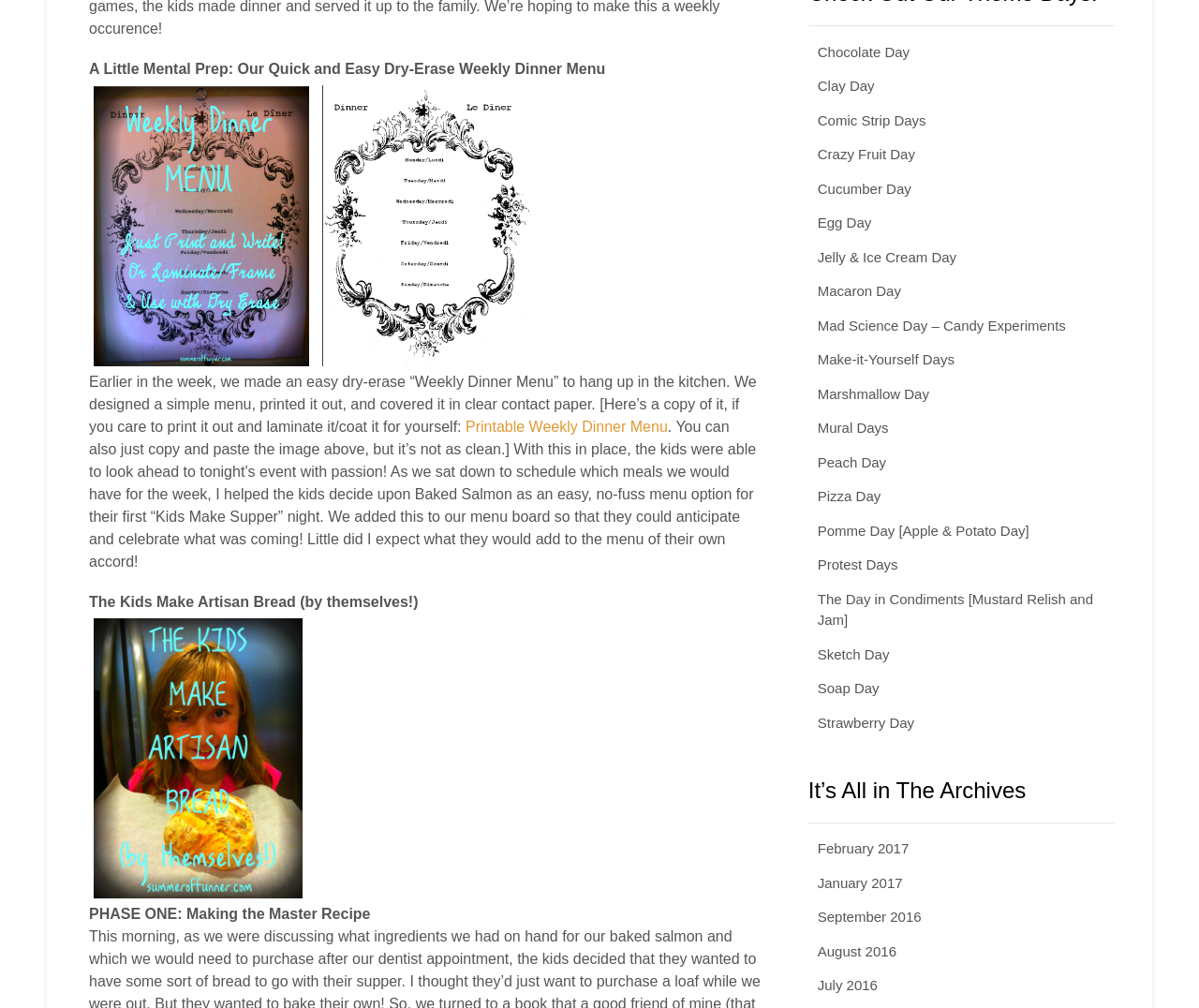Please predict the bounding box coordinates of the element's region where a click is necessary to complete the following instruction: "Click the 'Printable Weekly Dinner Menu' link". The coordinates should be represented by four float numbers between 0 and 1, i.e., [left, top, right, bottom].

[0.388, 0.415, 0.557, 0.431]